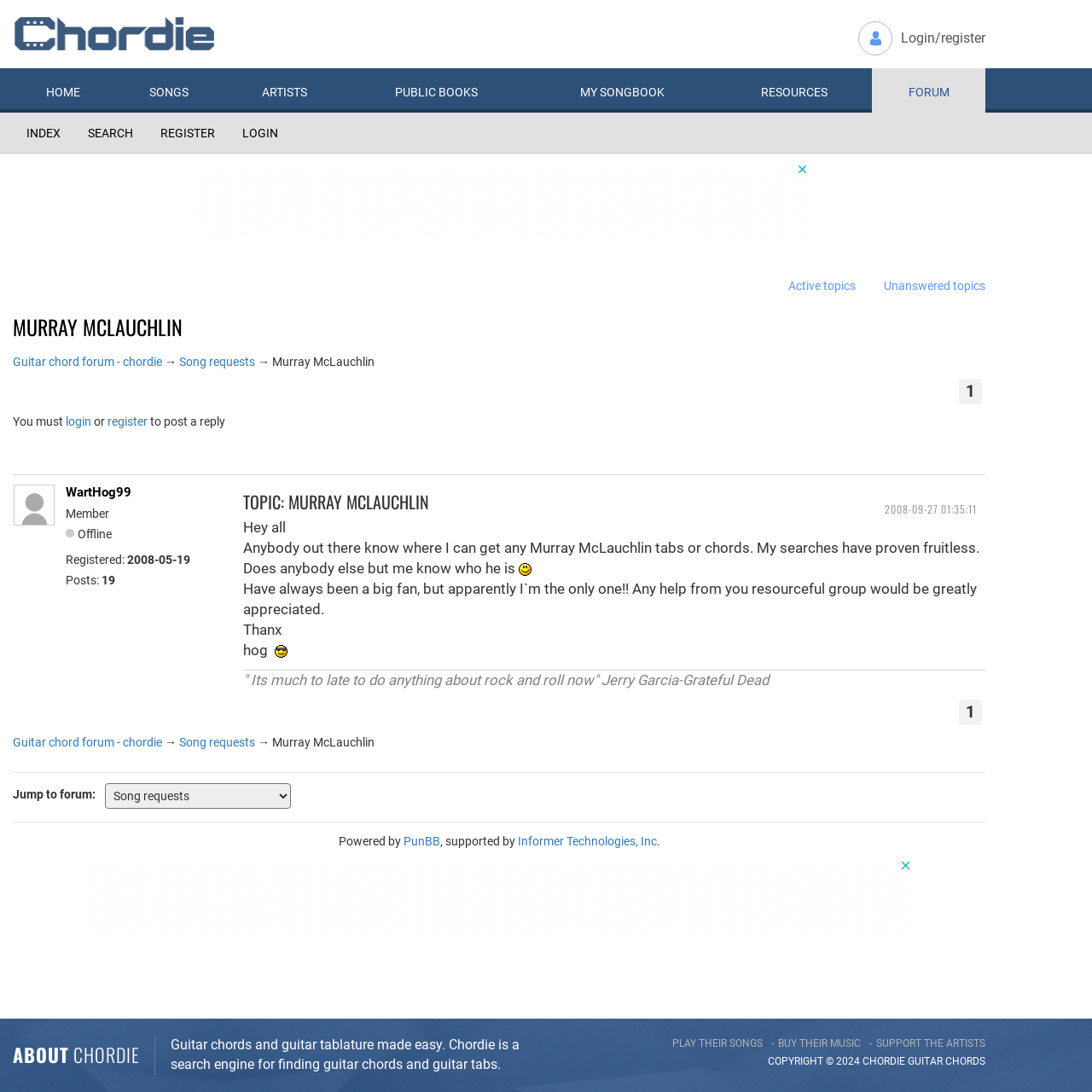Please find the bounding box coordinates of the element that needs to be clicked to perform the following instruction: "Search for guitar chords and lyrics". The bounding box coordinates should be four float numbers between 0 and 1, represented as [left, top, right, bottom].

[0.068, 0.103, 0.134, 0.141]